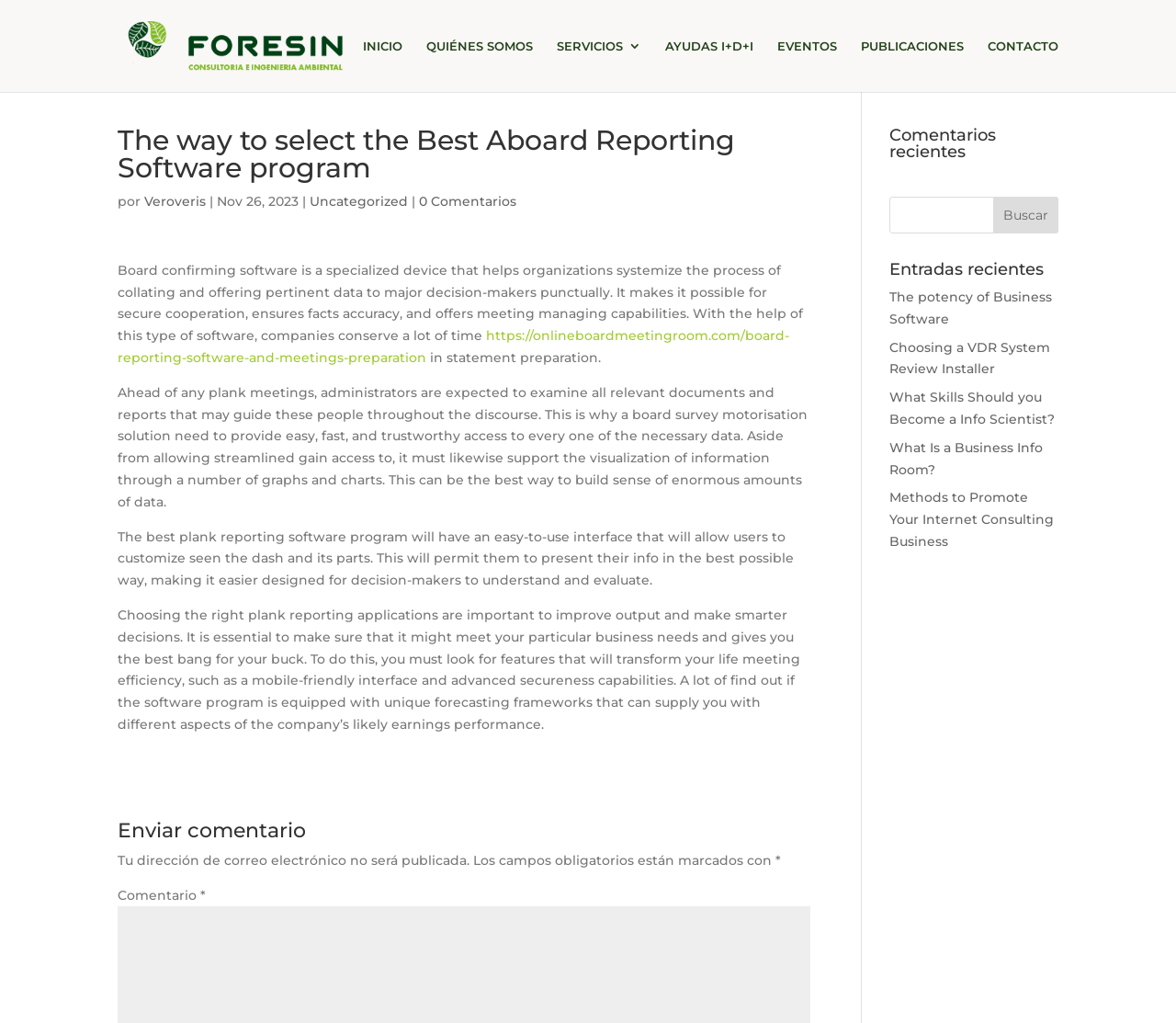What is the importance of secure cooperation in board reporting software?
Relying on the image, give a concise answer in one word or a brief phrase.

To ensure facts accuracy